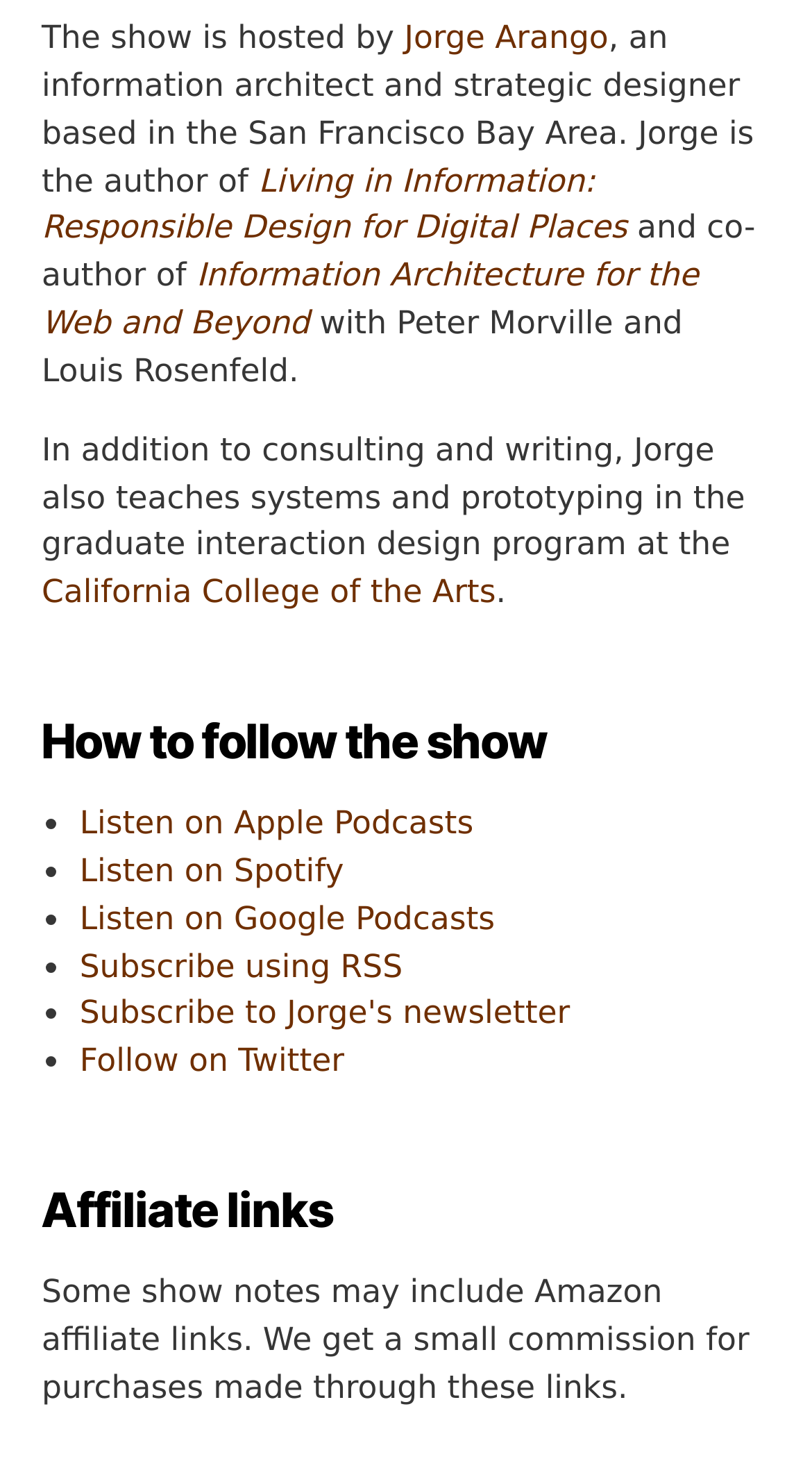Use a single word or phrase to answer the following:
Who is the host of the show?

Jorge Arango